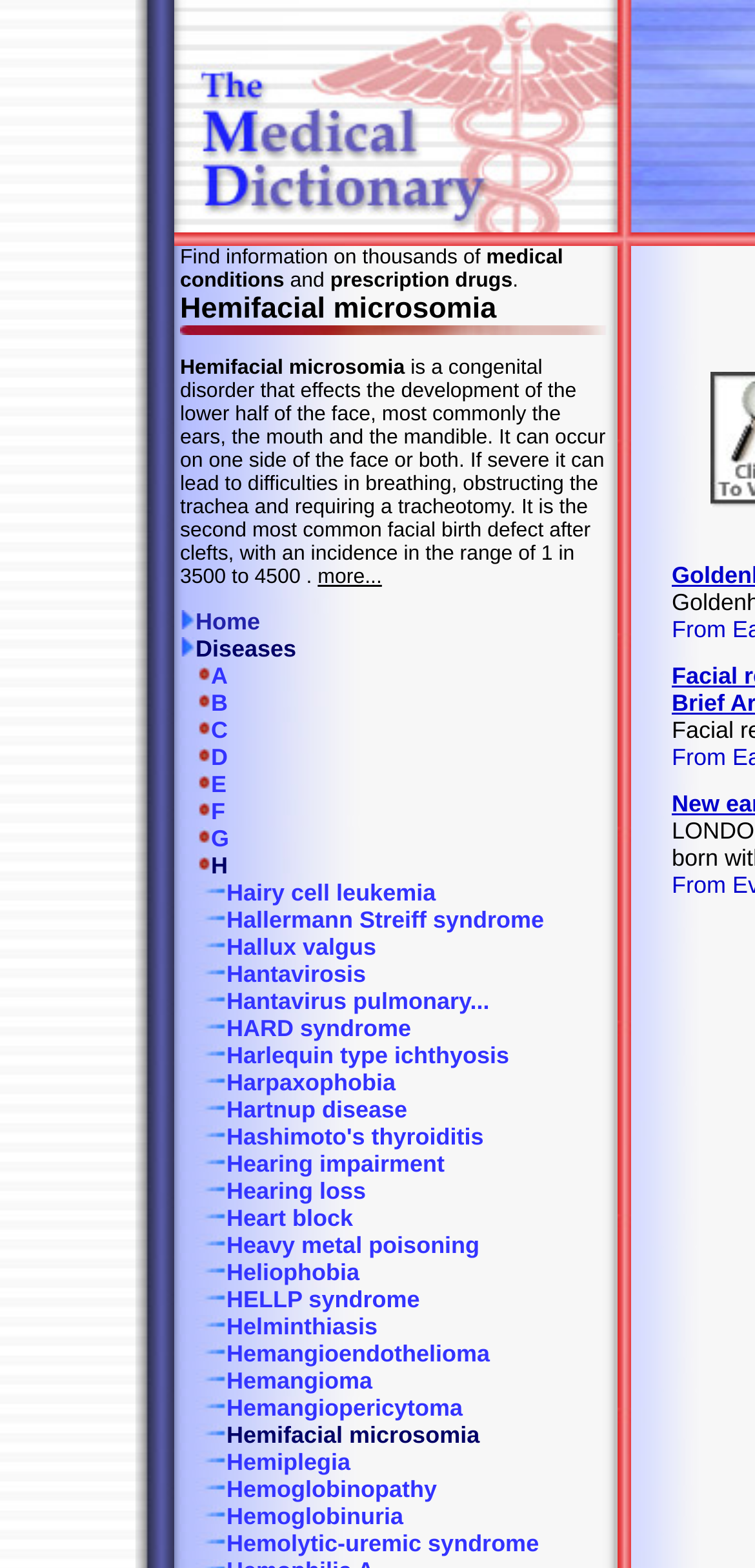Locate the bounding box coordinates of the item that should be clicked to fulfill the instruction: "Click on the Home link".

[0.238, 0.388, 0.344, 0.405]